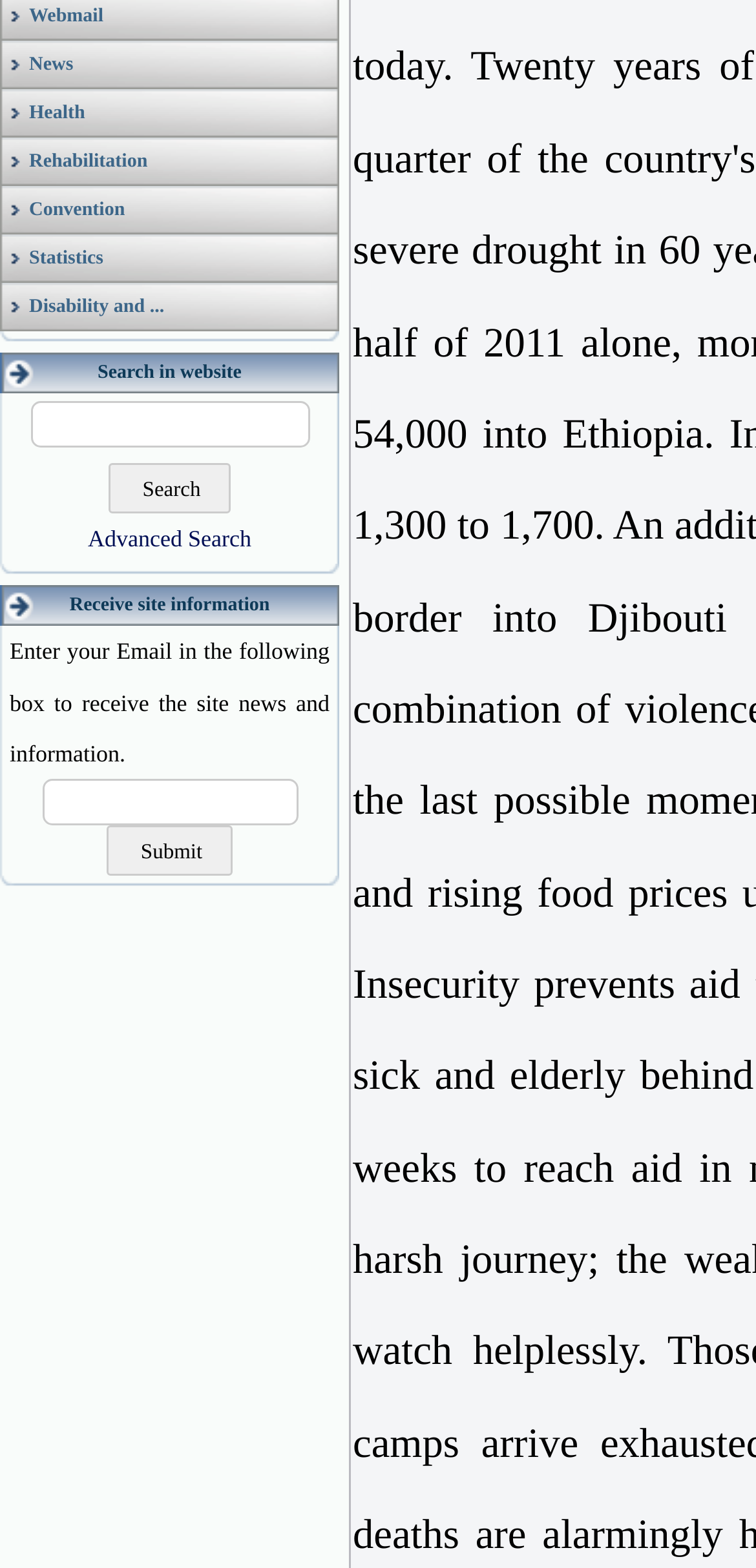Given the element description, predict the bounding box coordinates in the format (top-left x, top-left y, bottom-right x, bottom-right y), using floating point numbers between 0 and 1: Download Setup & Crack

None